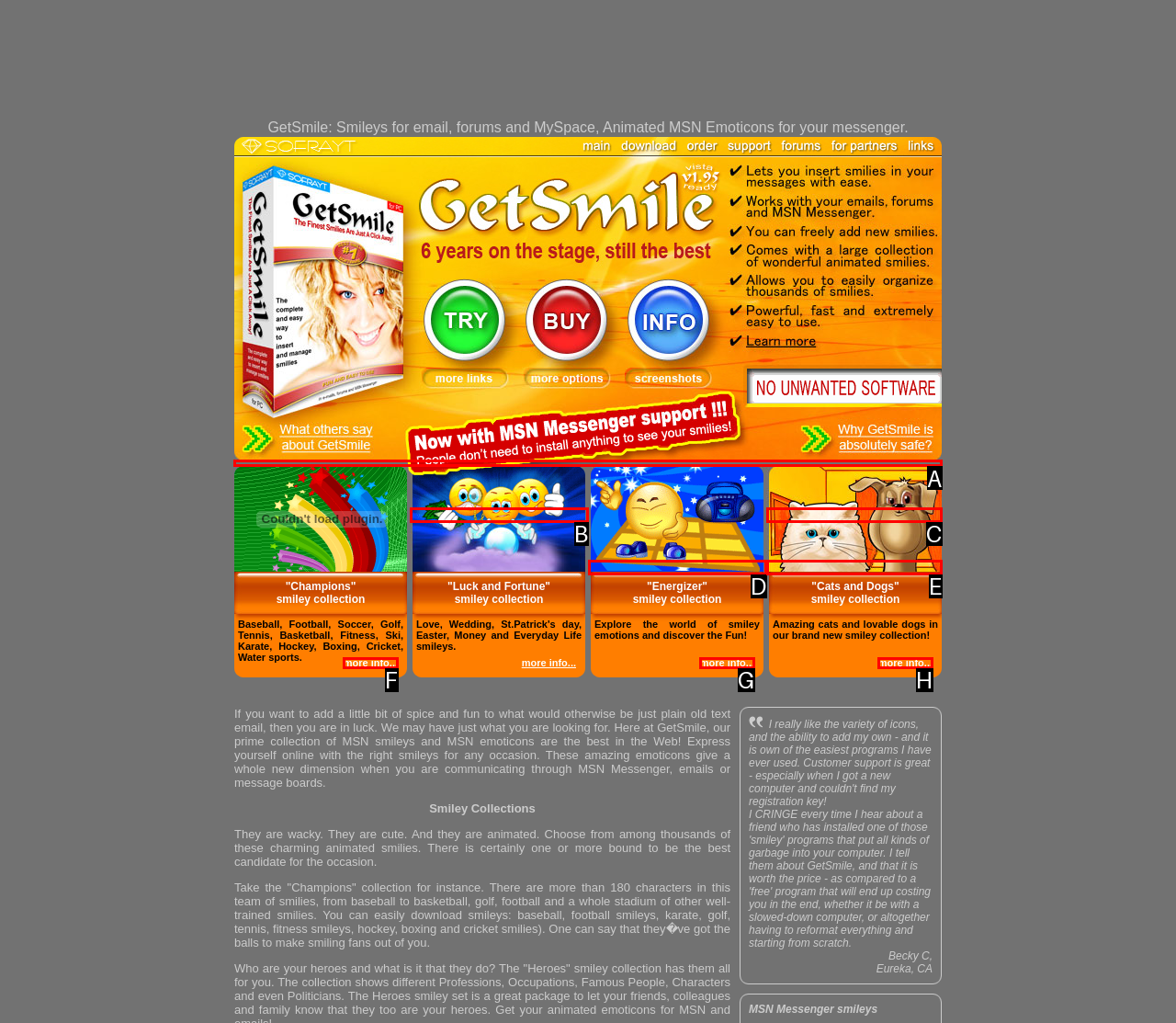Pick the HTML element that should be clicked to execute the task: Click on the 'Neurocentre Magendie' link
Respond with the letter corresponding to the correct choice.

None